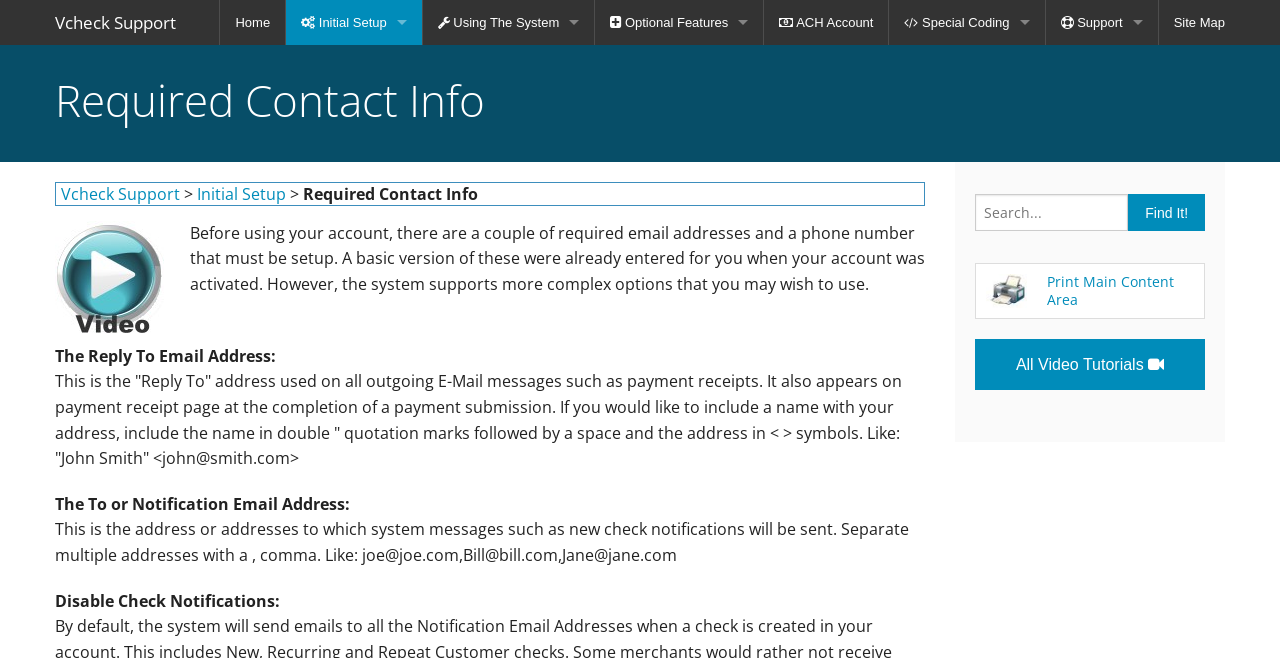Please specify the bounding box coordinates of the clickable region necessary for completing the following instruction: "Click on the 'Print Main Content Area' link". The coordinates must consist of four float numbers between 0 and 1, i.e., [left, top, right, bottom].

[0.818, 0.413, 0.917, 0.469]